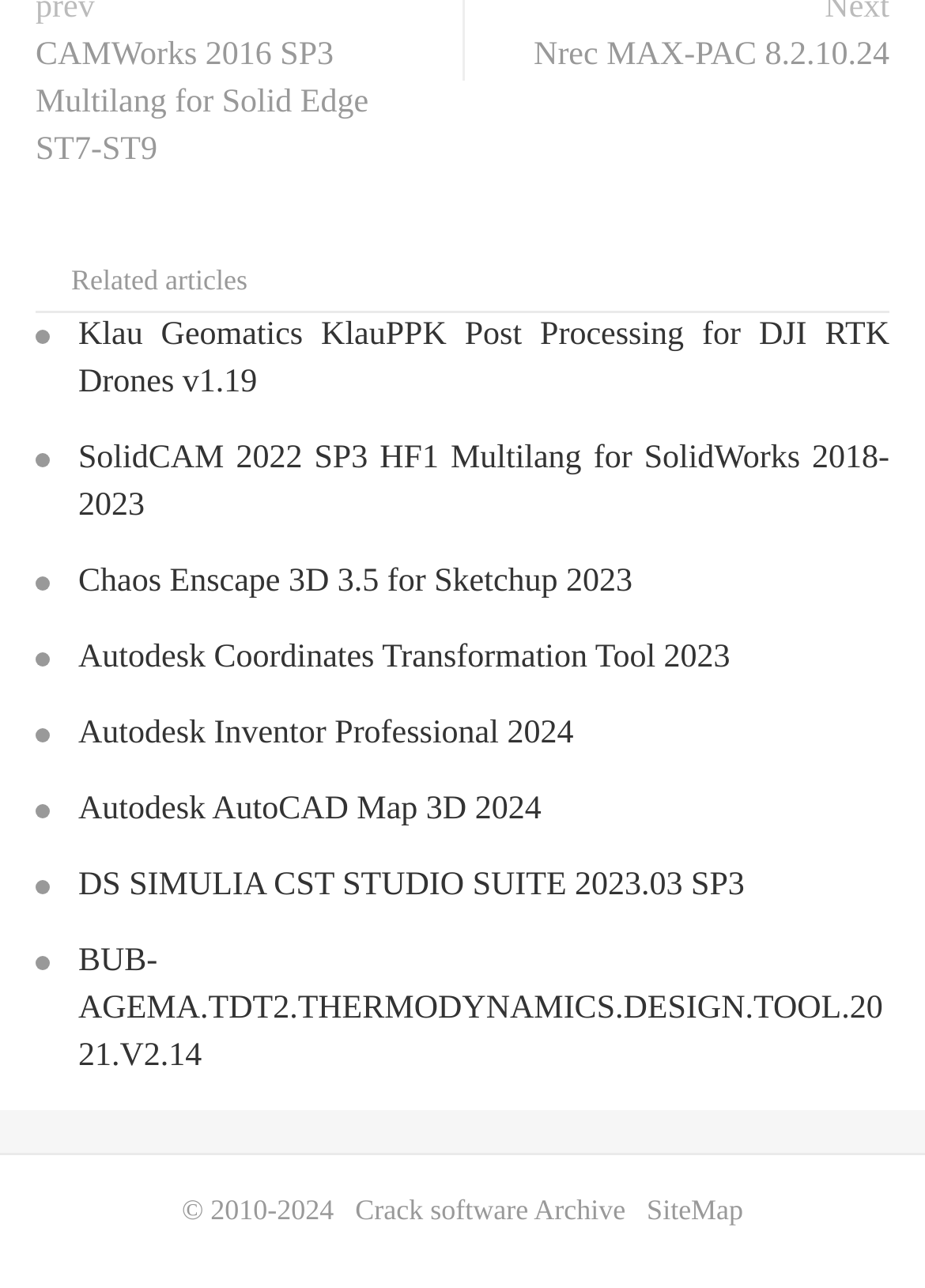Please identify the bounding box coordinates of the element's region that I should click in order to complete the following instruction: "Go to SiteMap". The bounding box coordinates consist of four float numbers between 0 and 1, i.e., [left, top, right, bottom].

[0.699, 0.927, 0.804, 0.953]